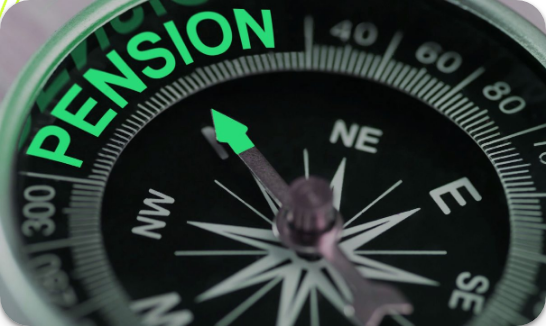Provide a brief response using a word or short phrase to this question:
What is the color of the compass face?

Black